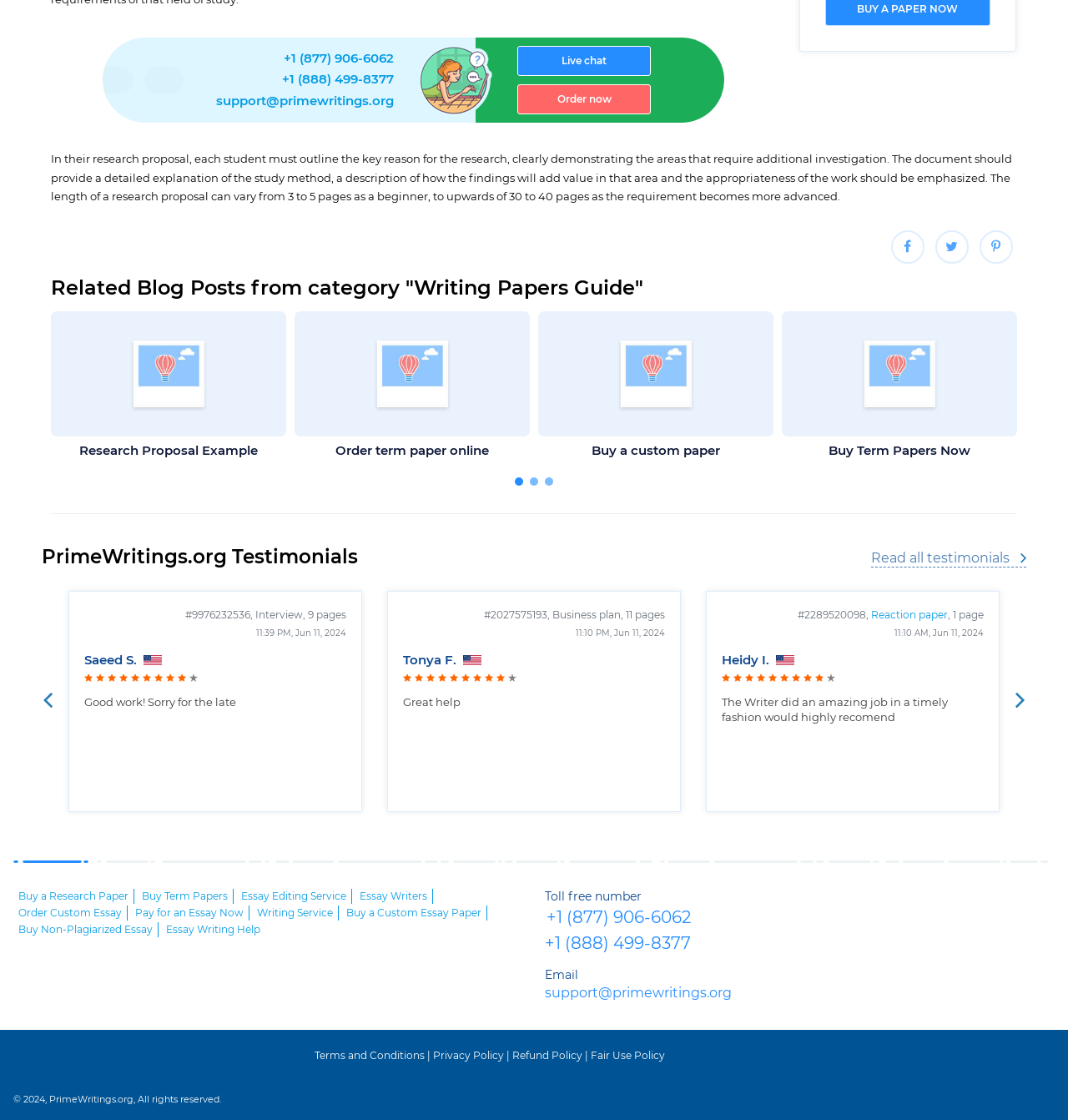Please indicate the bounding box coordinates for the clickable area to complete the following task: "Buy a custom paper". The coordinates should be specified as four float numbers between 0 and 1, i.e., [left, top, right, bottom].

[0.504, 0.278, 0.724, 0.414]